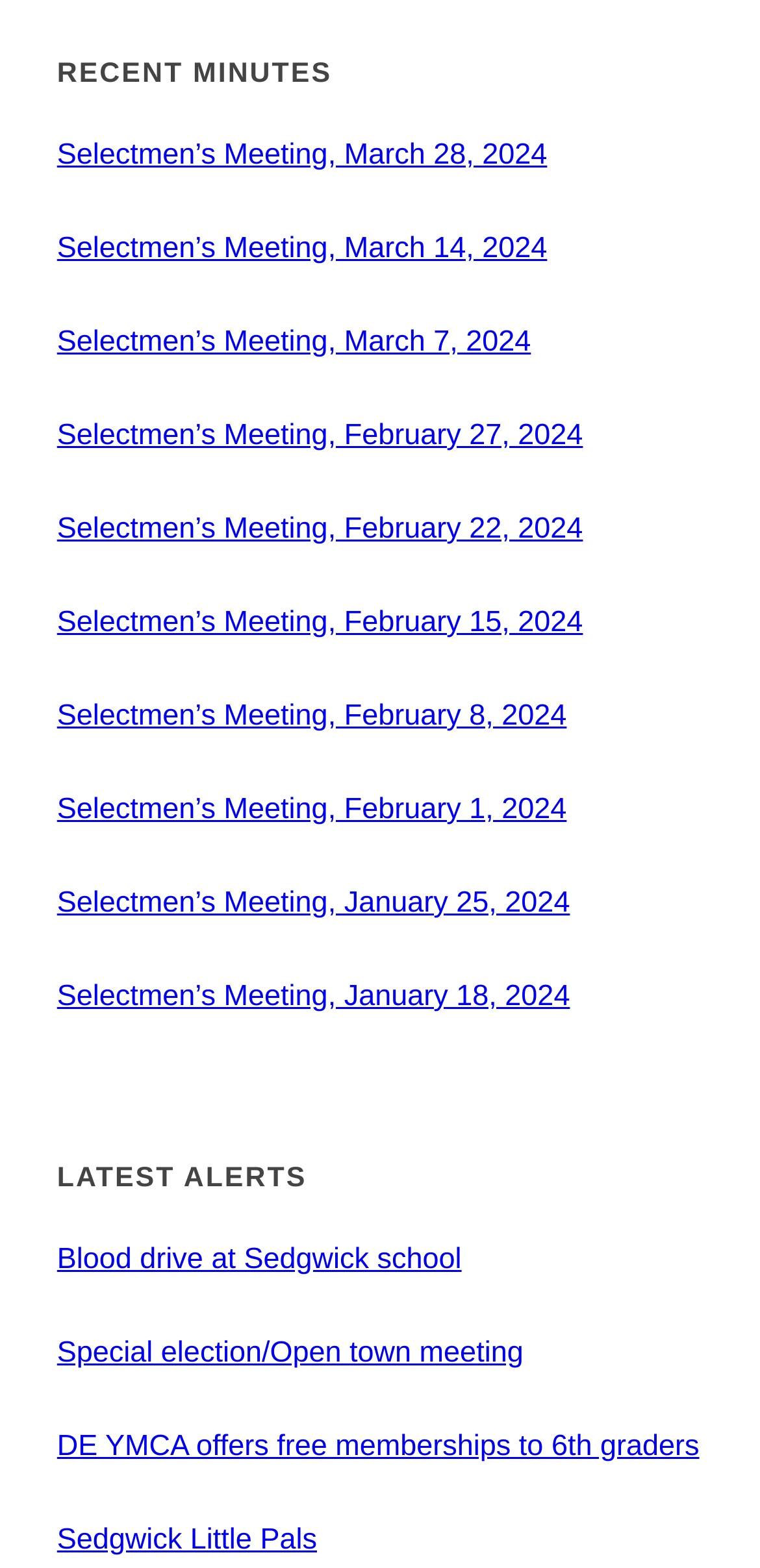Please answer the following question using a single word or phrase: 
What is the earliest meeting date?

January 18, 2024